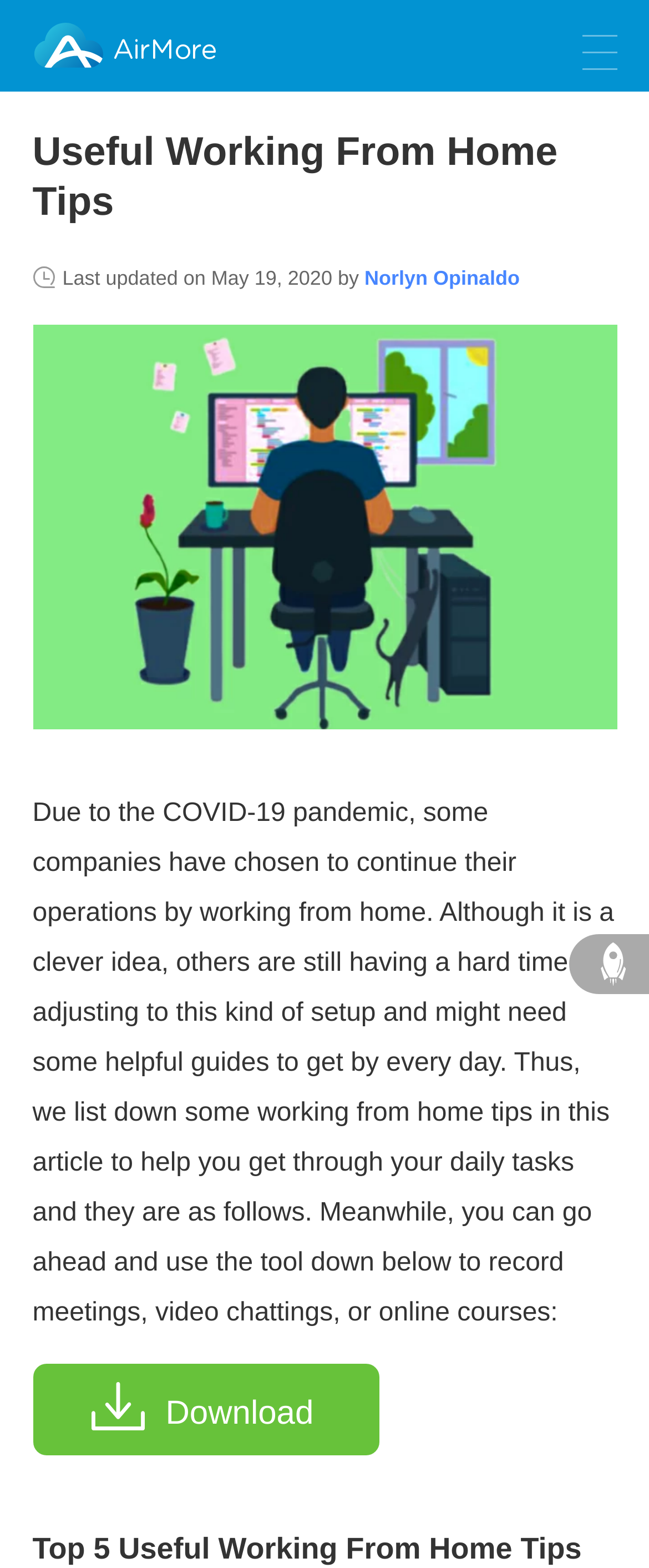Why do some companies choose to work from home?
Give a detailed response to the question by analyzing the screenshot.

I found the reason by reading the text that says 'Due to the COVID-19 pandemic, some companies have chosen to continue their operations by working from home'.